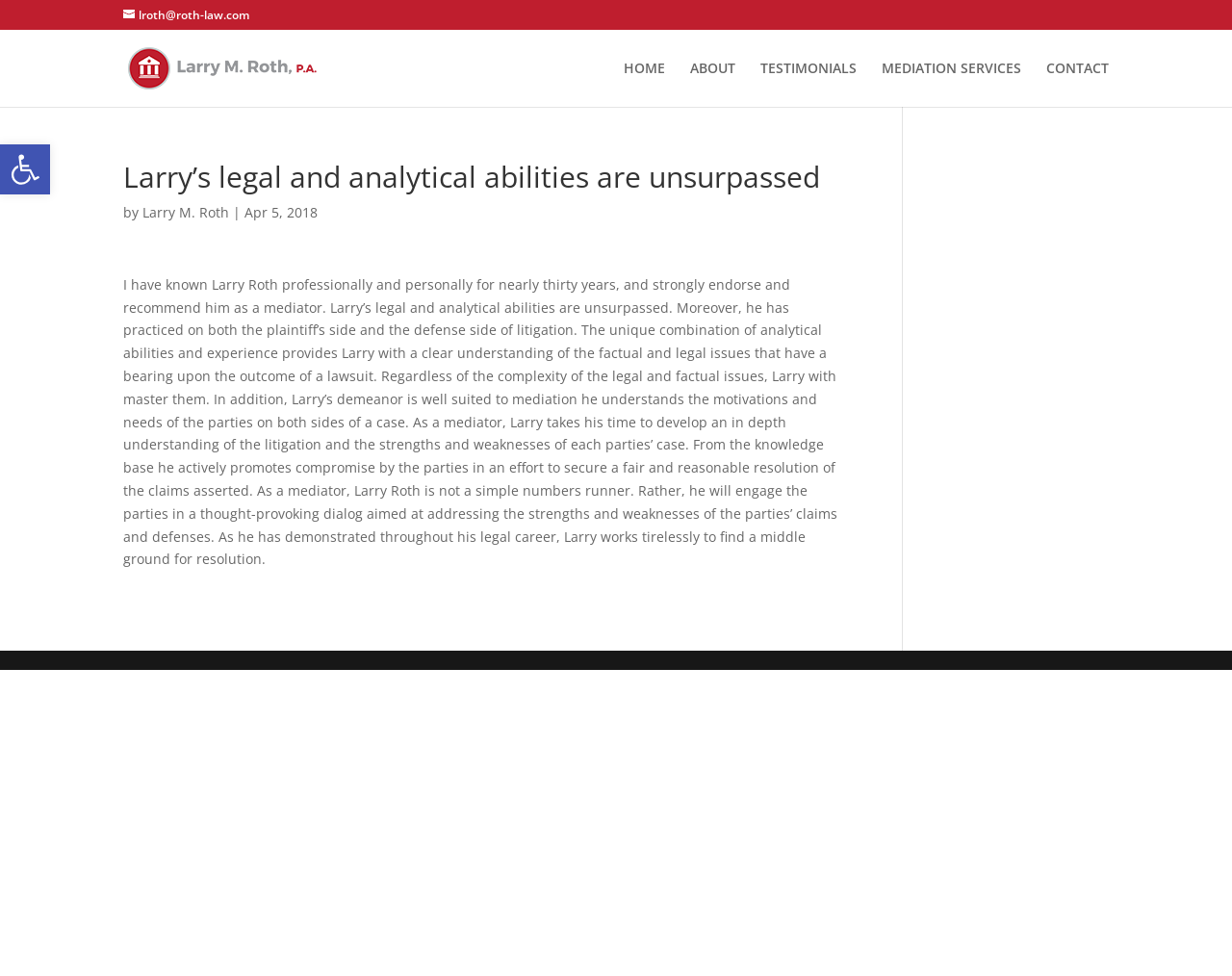Indicate the bounding box coordinates of the element that needs to be clicked to satisfy the following instruction: "Click the 'Follett School Solutions: TITLEWAVE' link". The coordinates should be four float numbers between 0 and 1, i.e., [left, top, right, bottom].

None